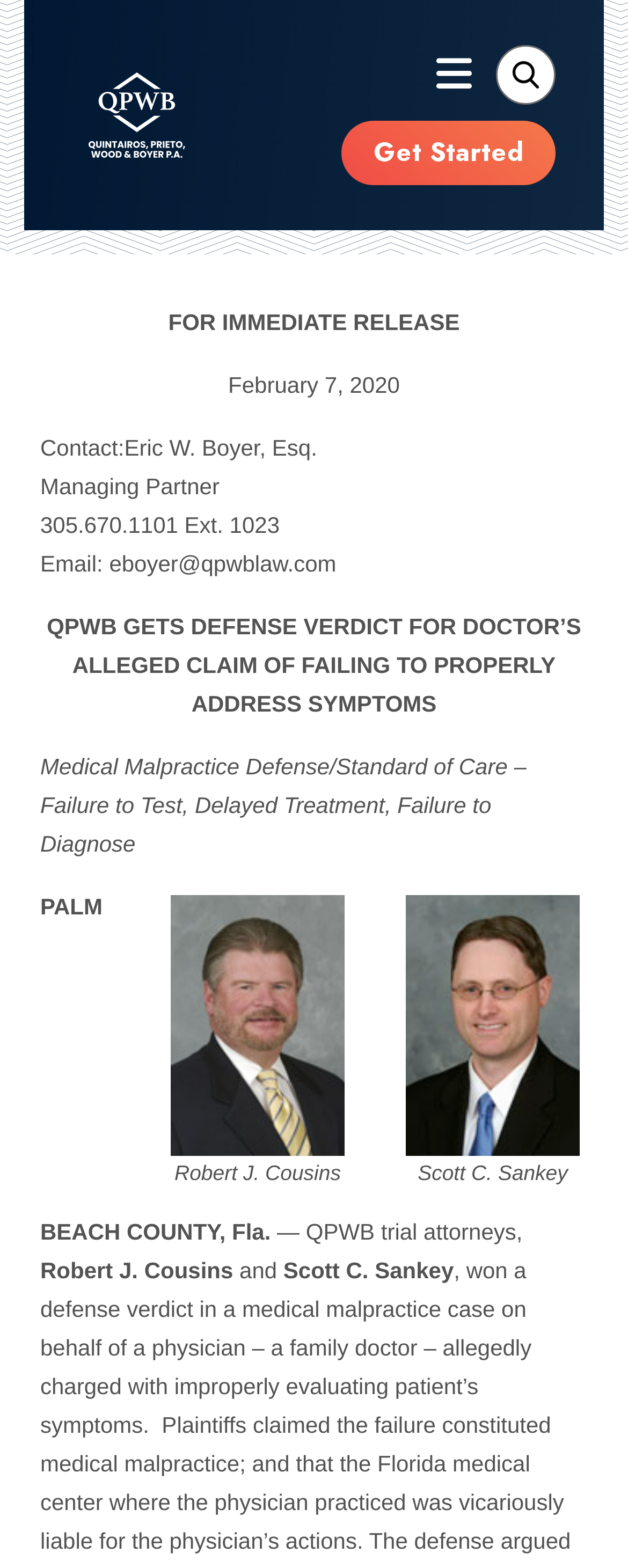Provide a single word or phrase to answer the given question: 
What is the name of the law firm?

Quintairos, Prieto, Wood & Boyer, P.A.